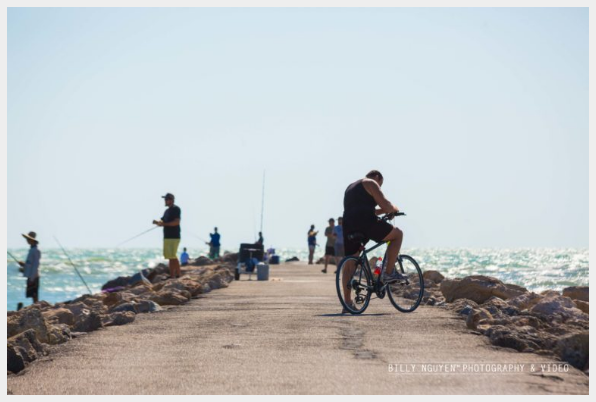What is the atmosphere of the scene?
Please analyze the image and answer the question with as much detail as possible.

The caption describes the scene as 'serene' and 'picturesque', with the warm sunlight and soft ripples of the water creating a peaceful atmosphere.